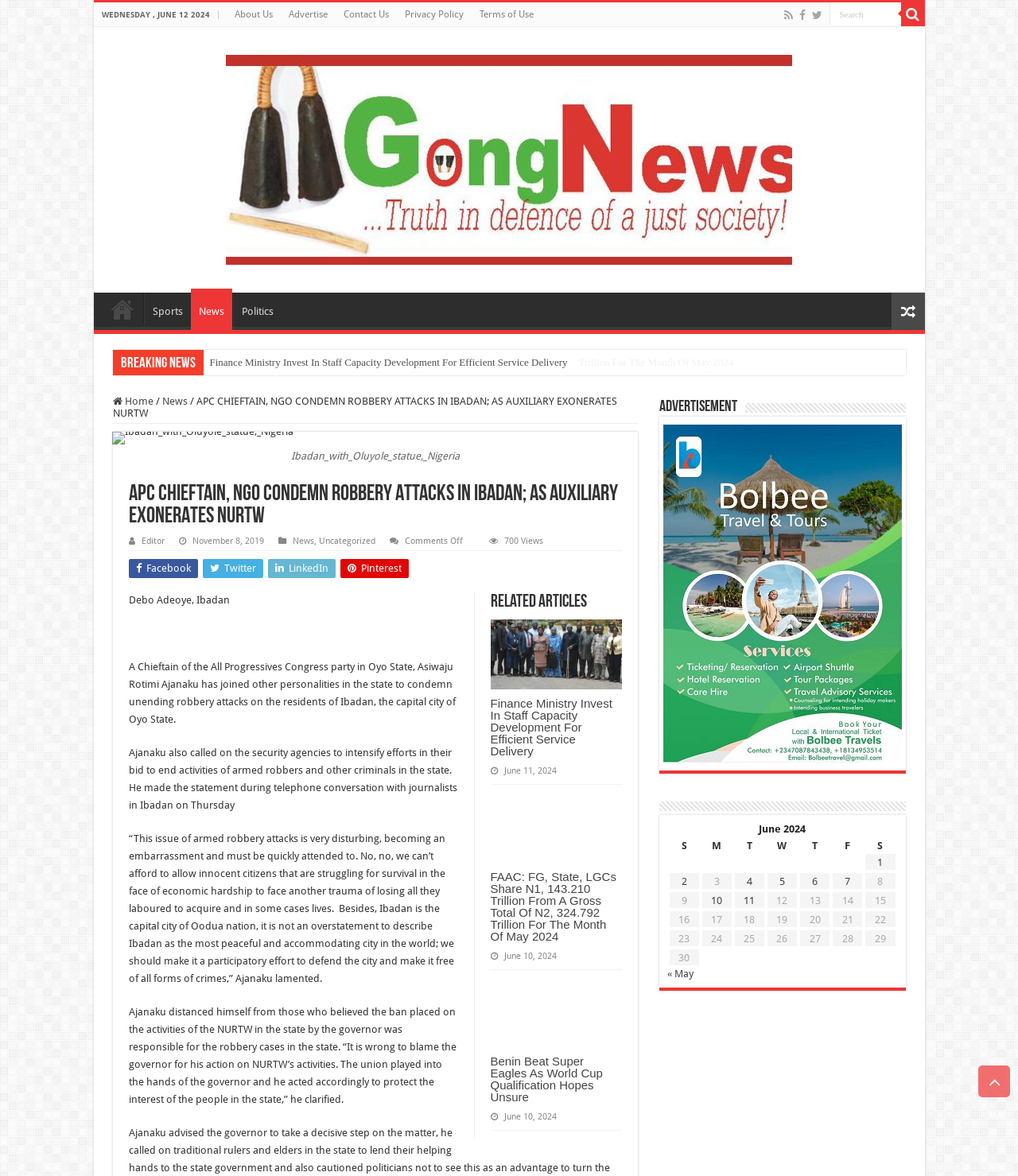Determine the bounding box coordinates for the area you should click to complete the following instruction: "View related articles".

[0.482, 0.505, 0.576, 0.52]